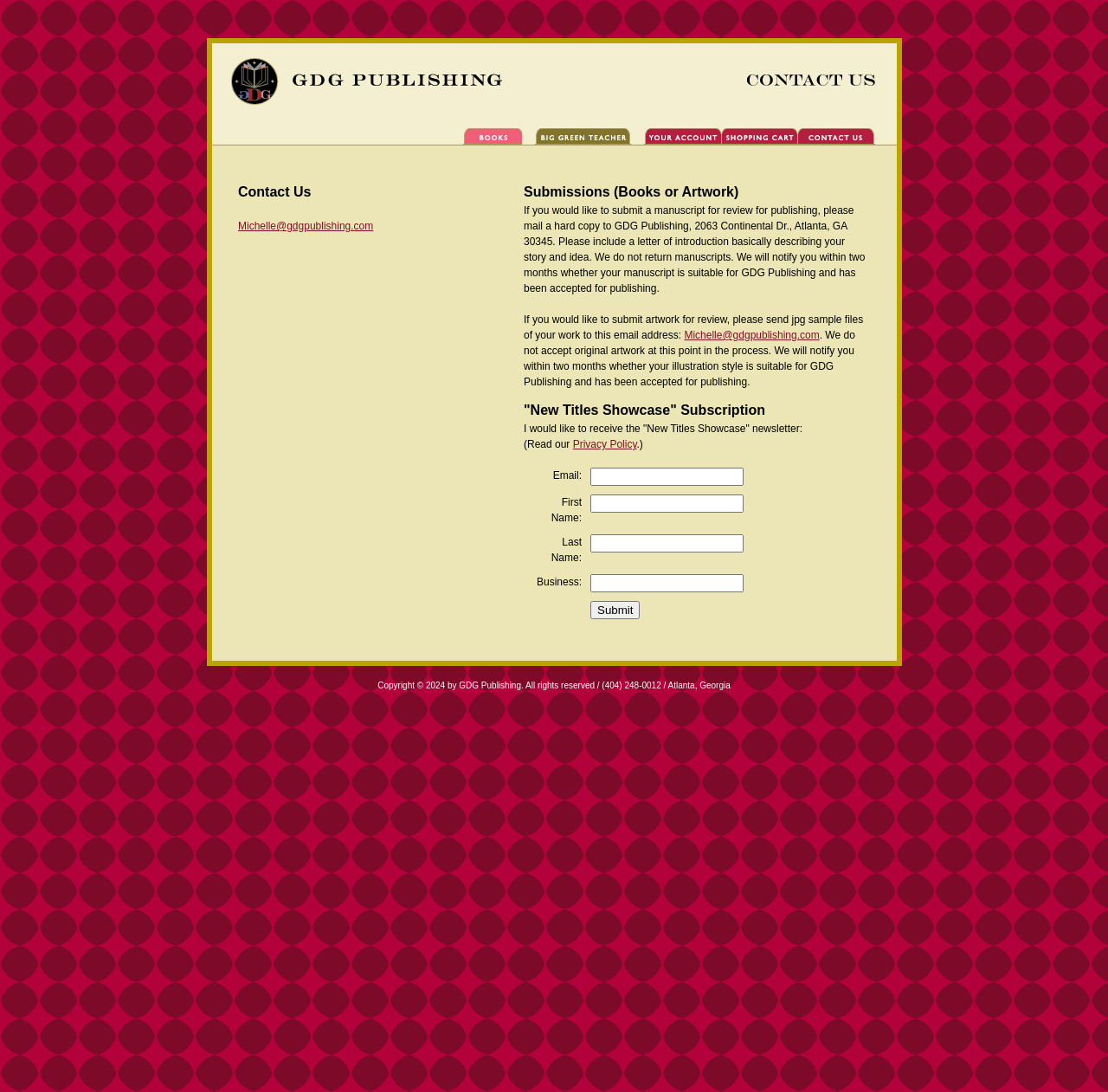Specify the bounding box coordinates of the area to click in order to execute this command: 'Click the Contact Us link'. The coordinates should consist of four float numbers ranging from 0 to 1, and should be formatted as [left, top, right, bottom].

[0.719, 0.121, 0.789, 0.135]